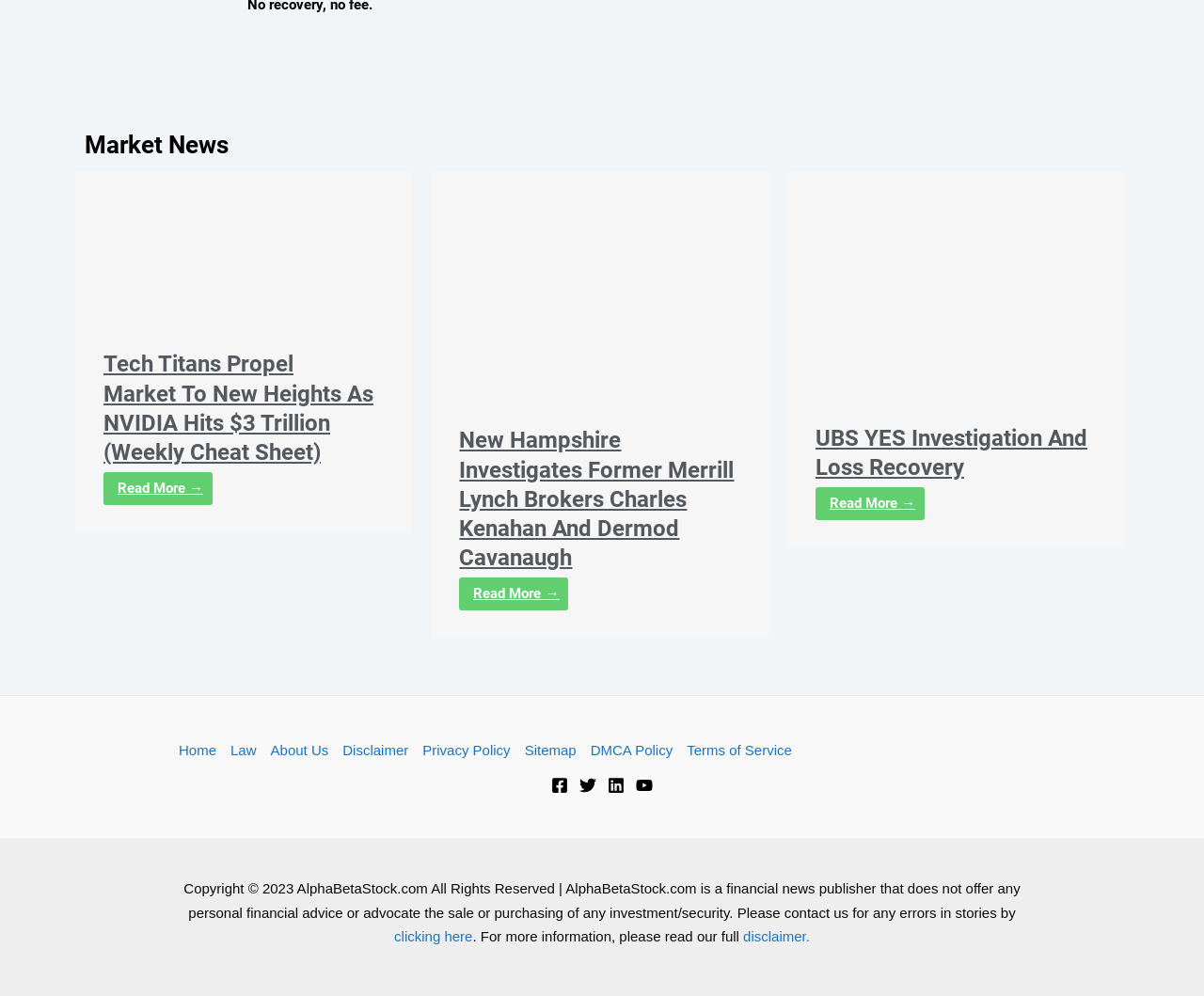Please find the bounding box coordinates of the element's region to be clicked to carry out this instruction: "Print the page".

None